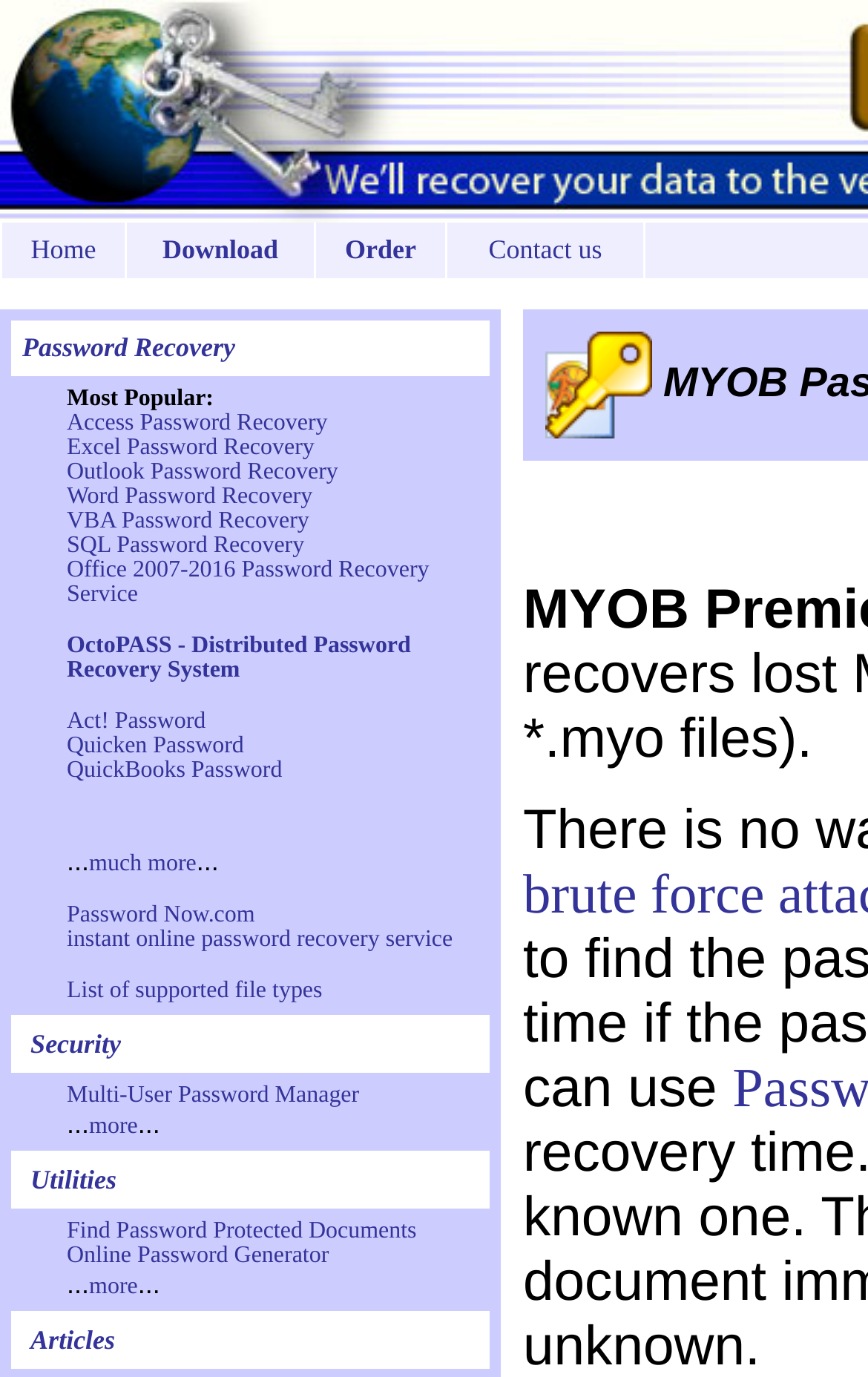Can you provide the bounding box coordinates for the element that should be clicked to implement the instruction: "Order now"?

[0.397, 0.17, 0.479, 0.192]